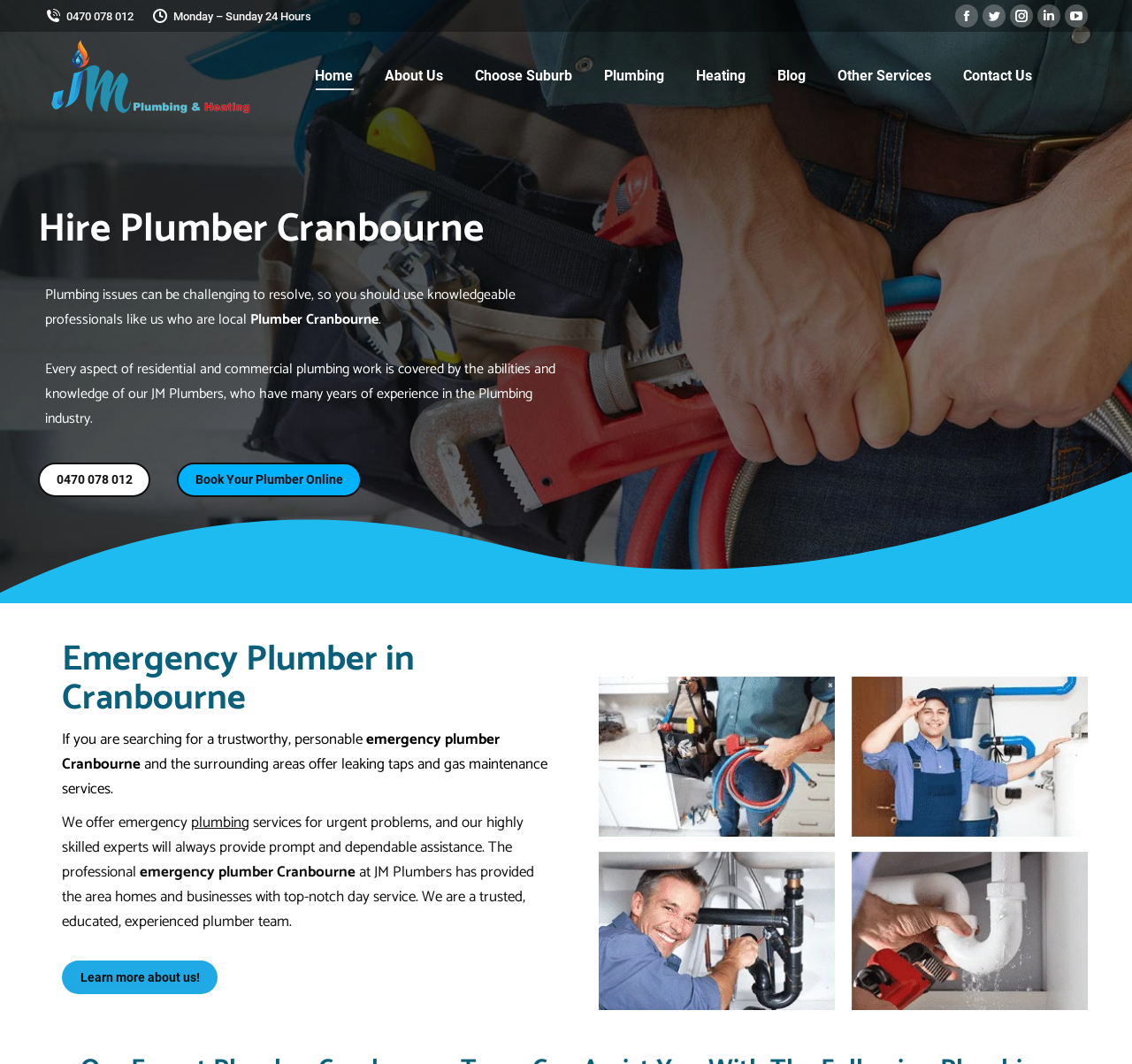Determine and generate the text content of the webpage's headline.

Hire Plumber Cranbourne